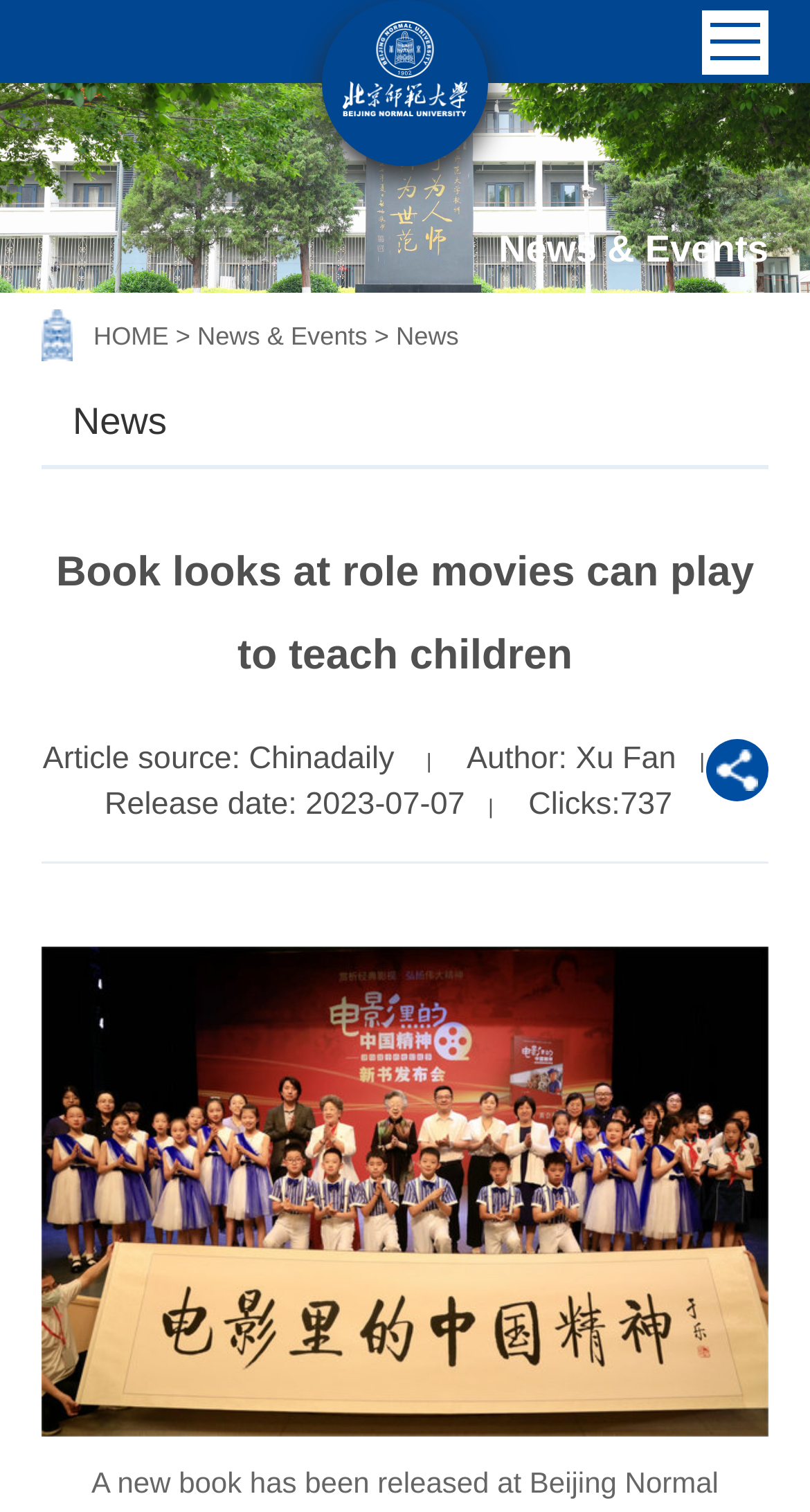What is the source of the article?
Use the information from the screenshot to give a comprehensive response to the question.

I found the source of the article by looking at the static text element on the webpage, which is 'Article source: Chinadaily'.